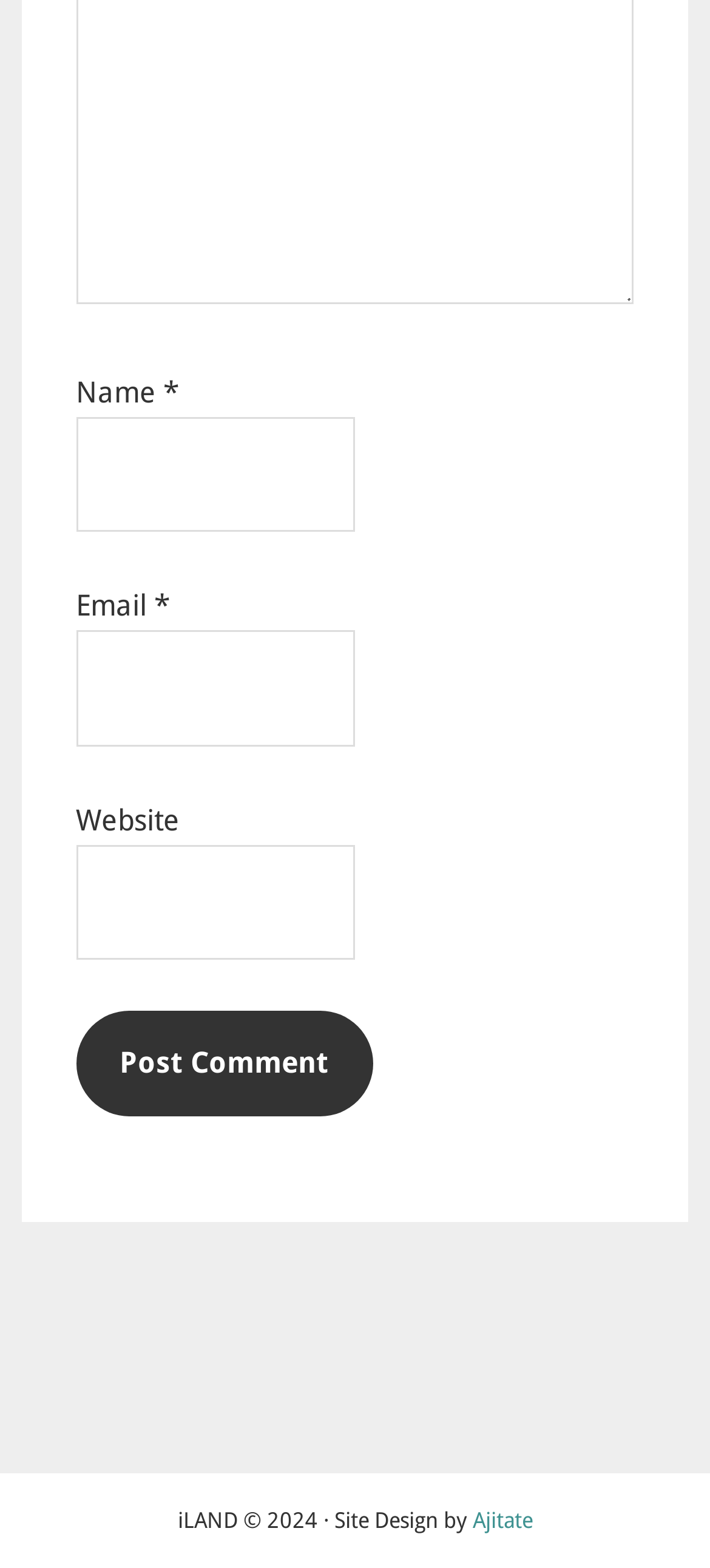Determine the bounding box of the UI element mentioned here: "parent_node: Email * aria-describedby="email-notes" name="email"". The coordinates must be in the format [left, top, right, bottom] with values ranging from 0 to 1.

[0.107, 0.402, 0.5, 0.476]